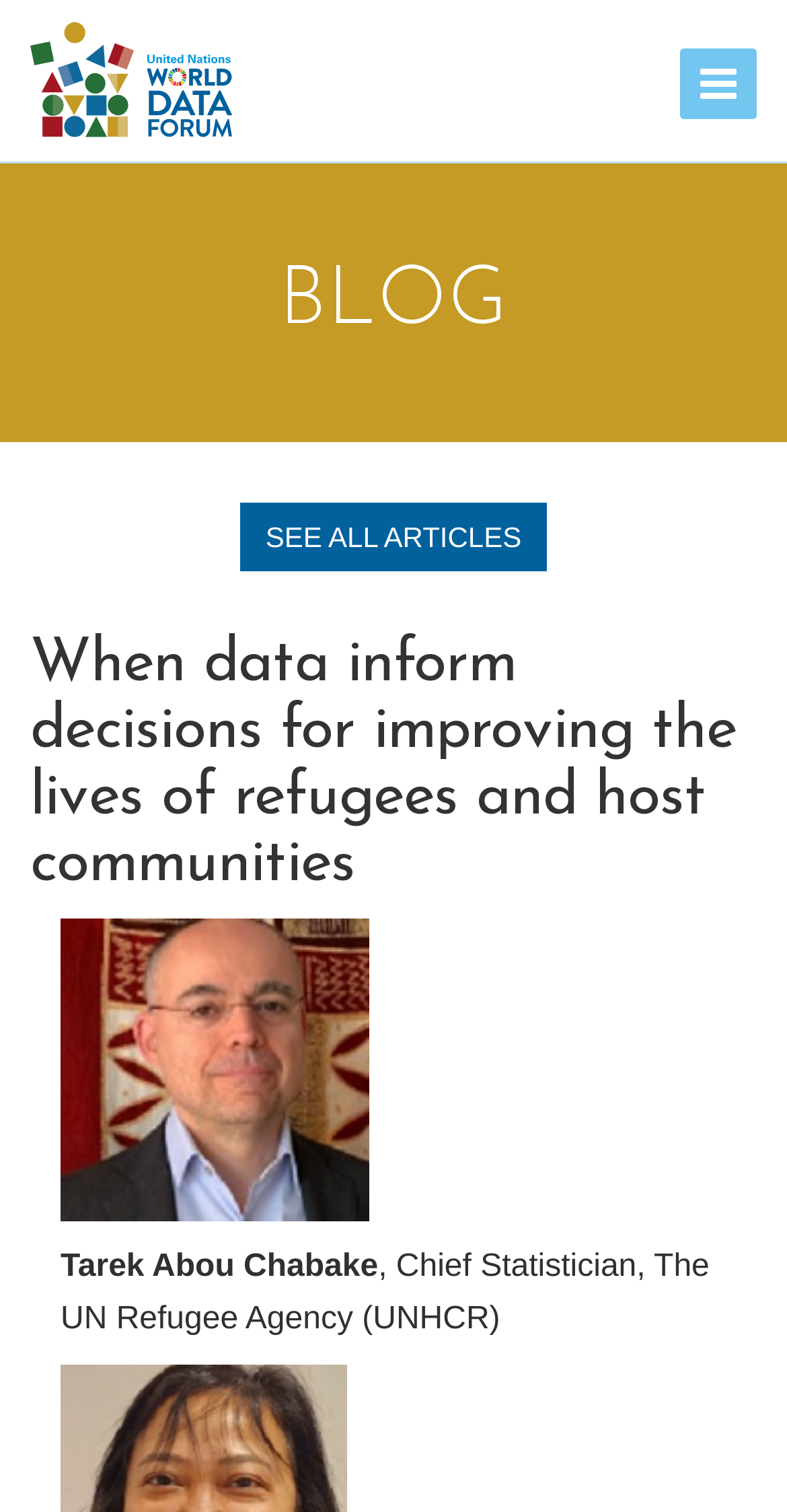Who is the author of the latest article?
Please ensure your answer to the question is detailed and covers all necessary aspects.

I found a StaticText element with the text 'Tarek Abou Chabake' at coordinates [0.077, 0.827, 0.48, 0.849], which is likely to be the author of the latest article. This is supported by the fact that the text is located near the heading element with the text 'When data inform decisions for improving the lives of refugees and host communities' at coordinates [0.038, 0.418, 0.962, 0.594], which is likely to be the title of the article.